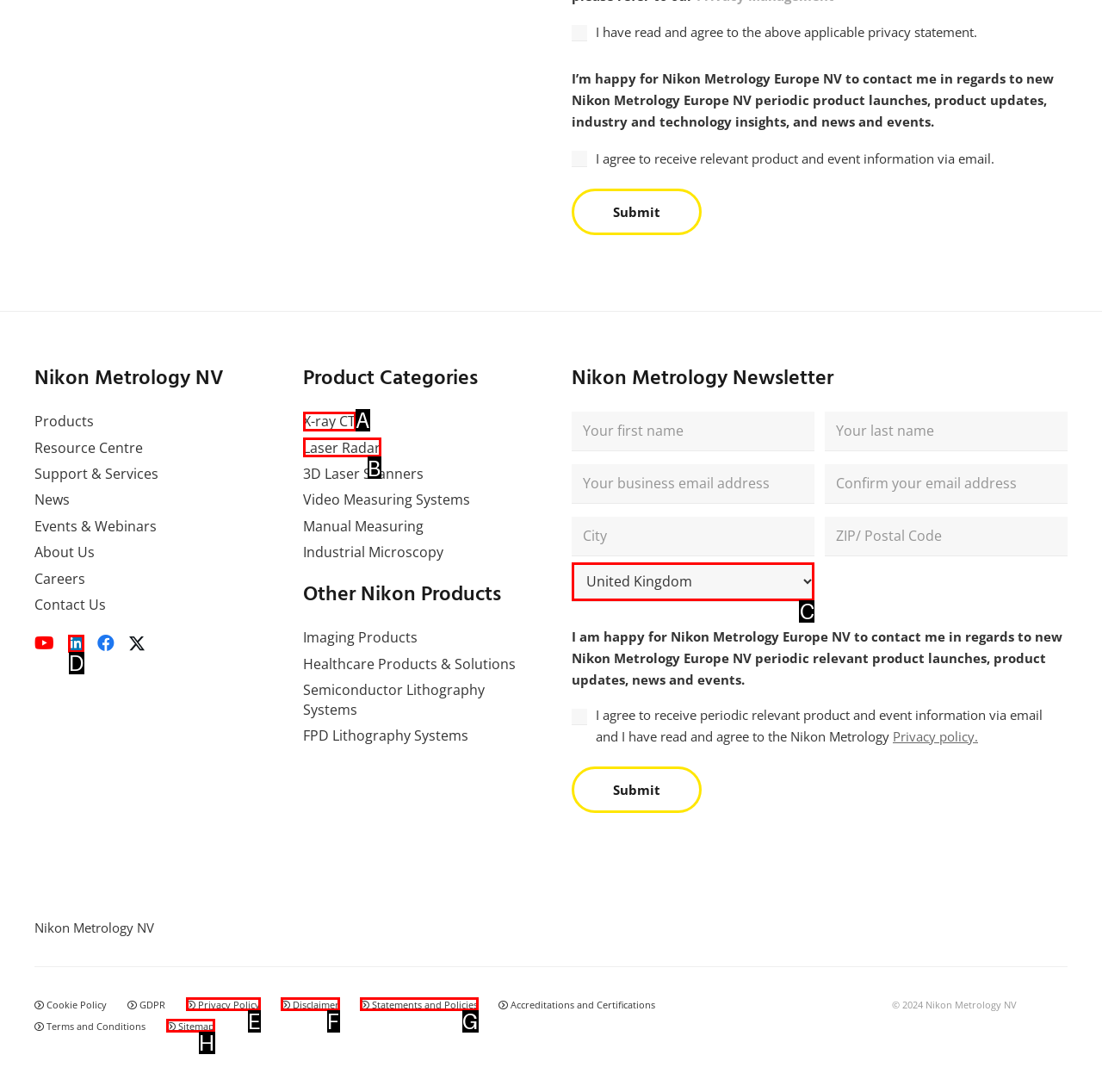Which lettered option should I select to achieve the task: Select your country according to the highlighted elements in the screenshot?

C